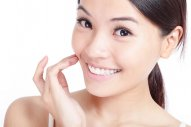How many hands are raised in the image?
Please elaborate on the answer to the question with detailed information.

The caption describes the woman's pose, stating that one hand is lightly touching her cheek, while the other hand is raised, adding a playful element to her pose.